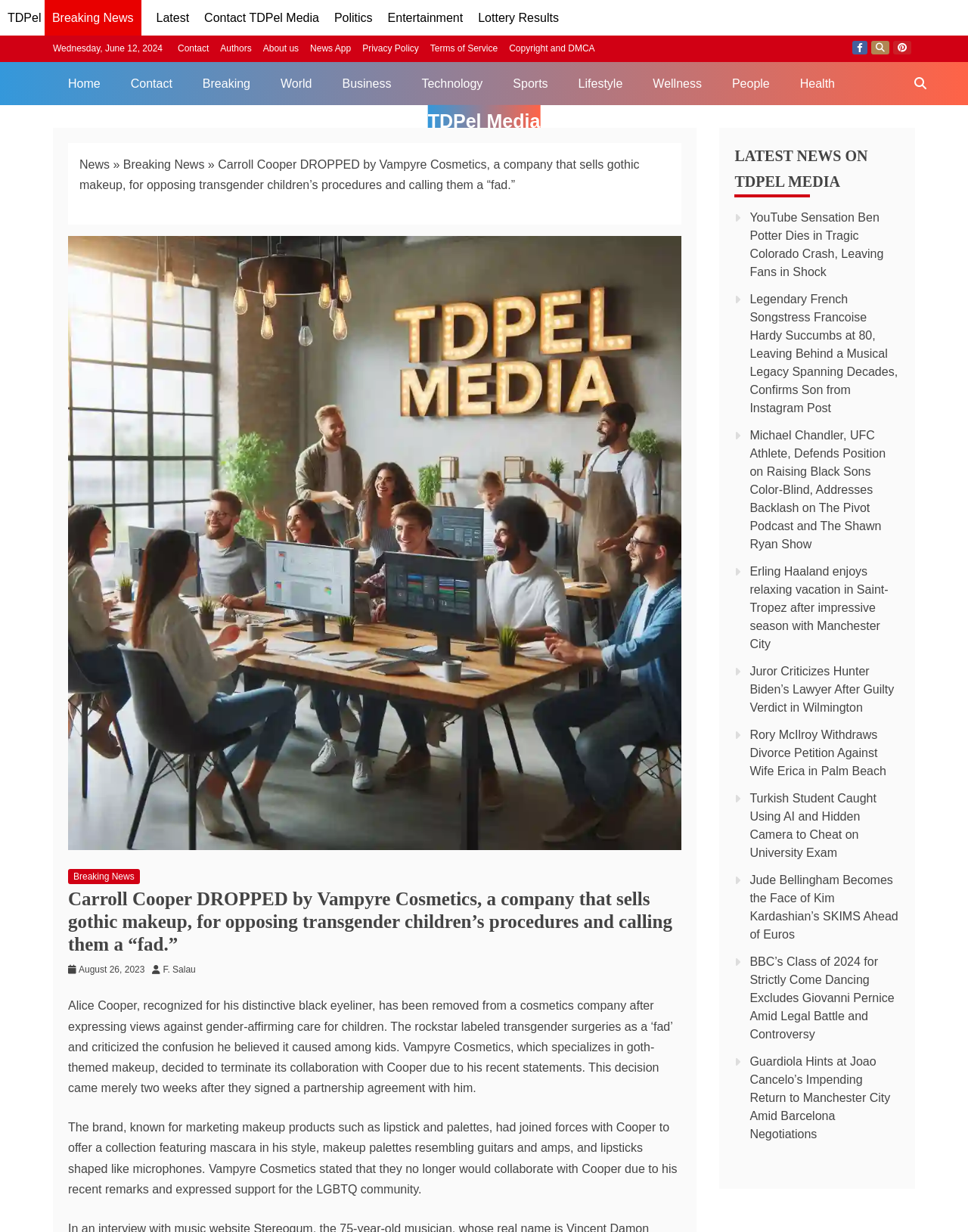Determine the coordinates of the bounding box that should be clicked to complete the instruction: "Click on the 'Politics' link". The coordinates should be represented by four float numbers between 0 and 1: [left, top, right, bottom].

[0.345, 0.009, 0.385, 0.02]